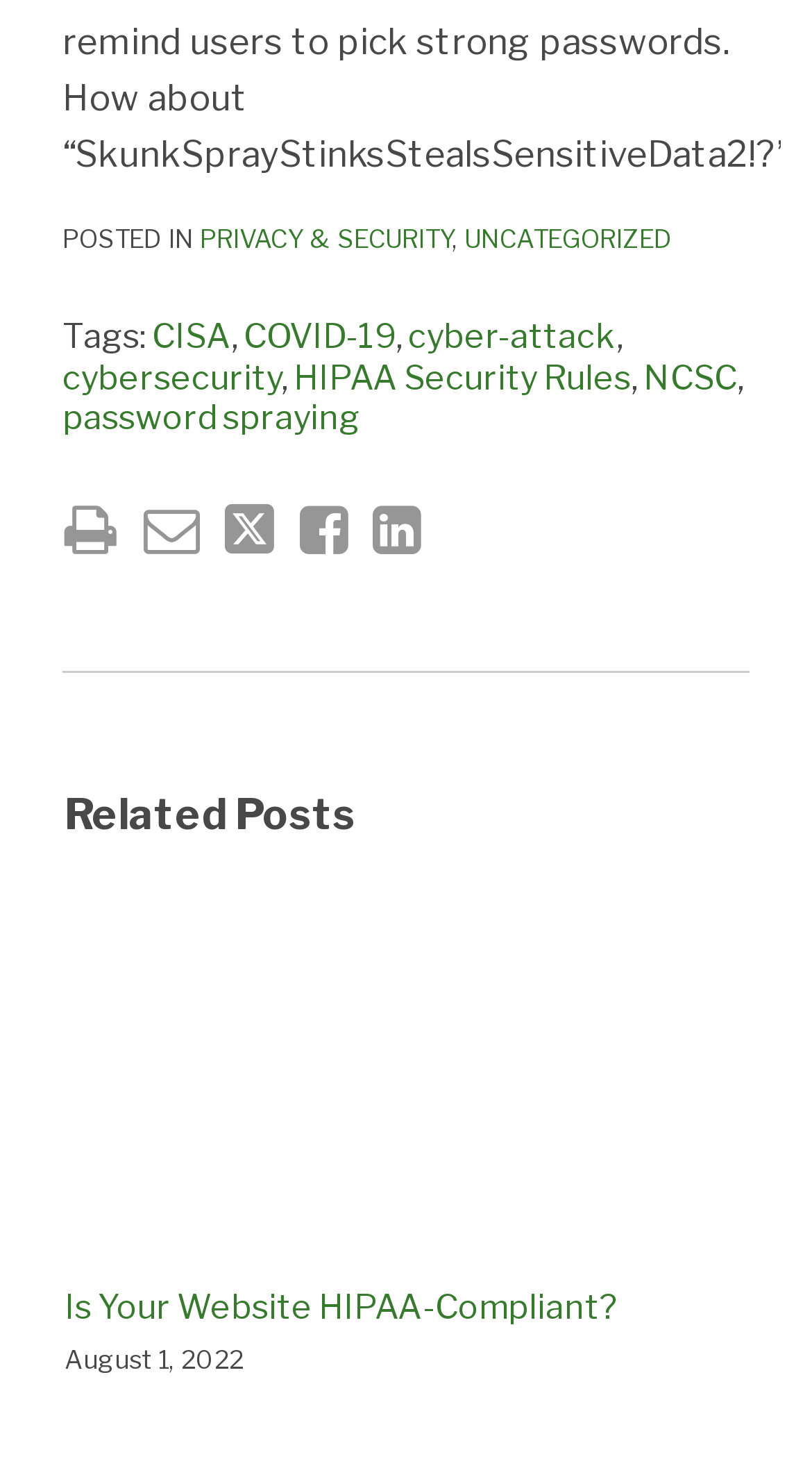Pinpoint the bounding box coordinates of the clickable element to carry out the following instruction: "Click on the 'Email this post' button."

[0.177, 0.34, 0.246, 0.379]